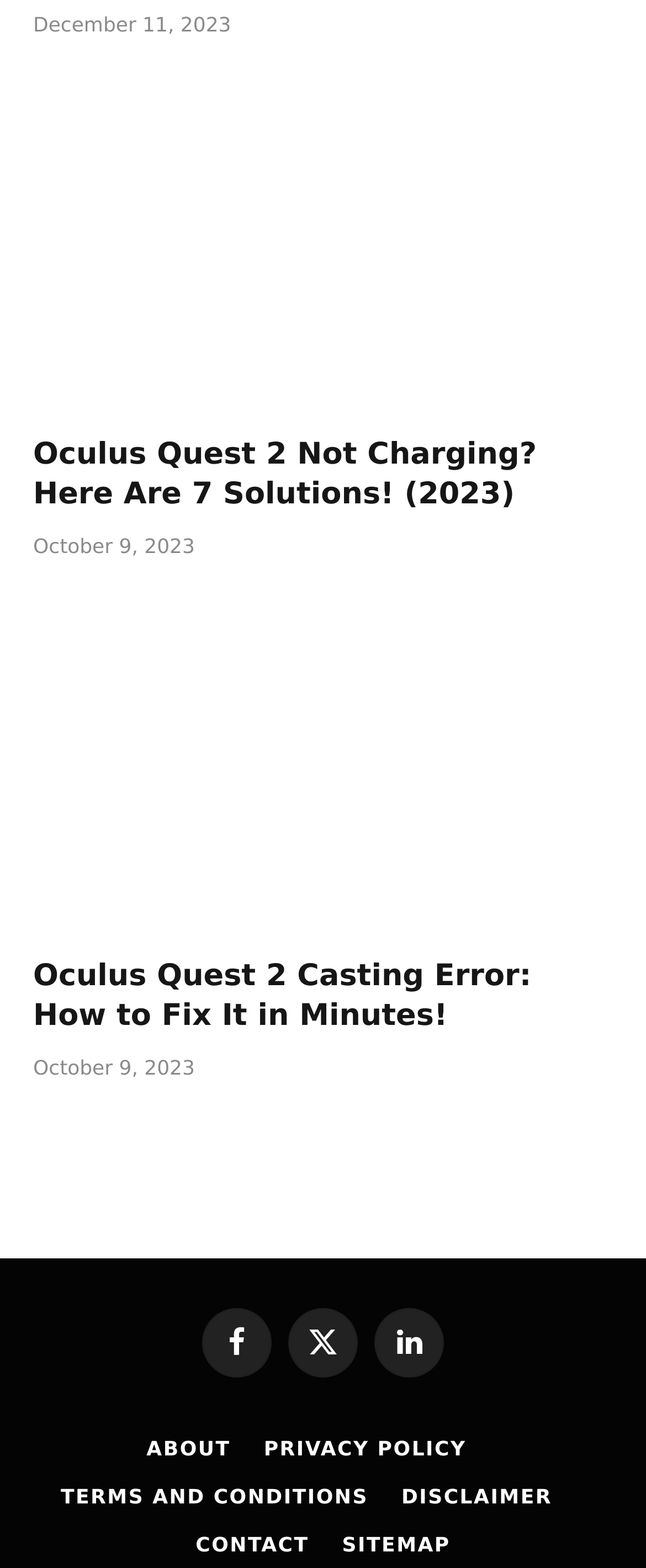Determine the bounding box coordinates of the element's region needed to click to follow the instruction: "Read Oculus Quest 2 Casting Error article". Provide these coordinates as four float numbers between 0 and 1, formatted as [left, top, right, bottom].

[0.051, 0.385, 0.949, 0.593]